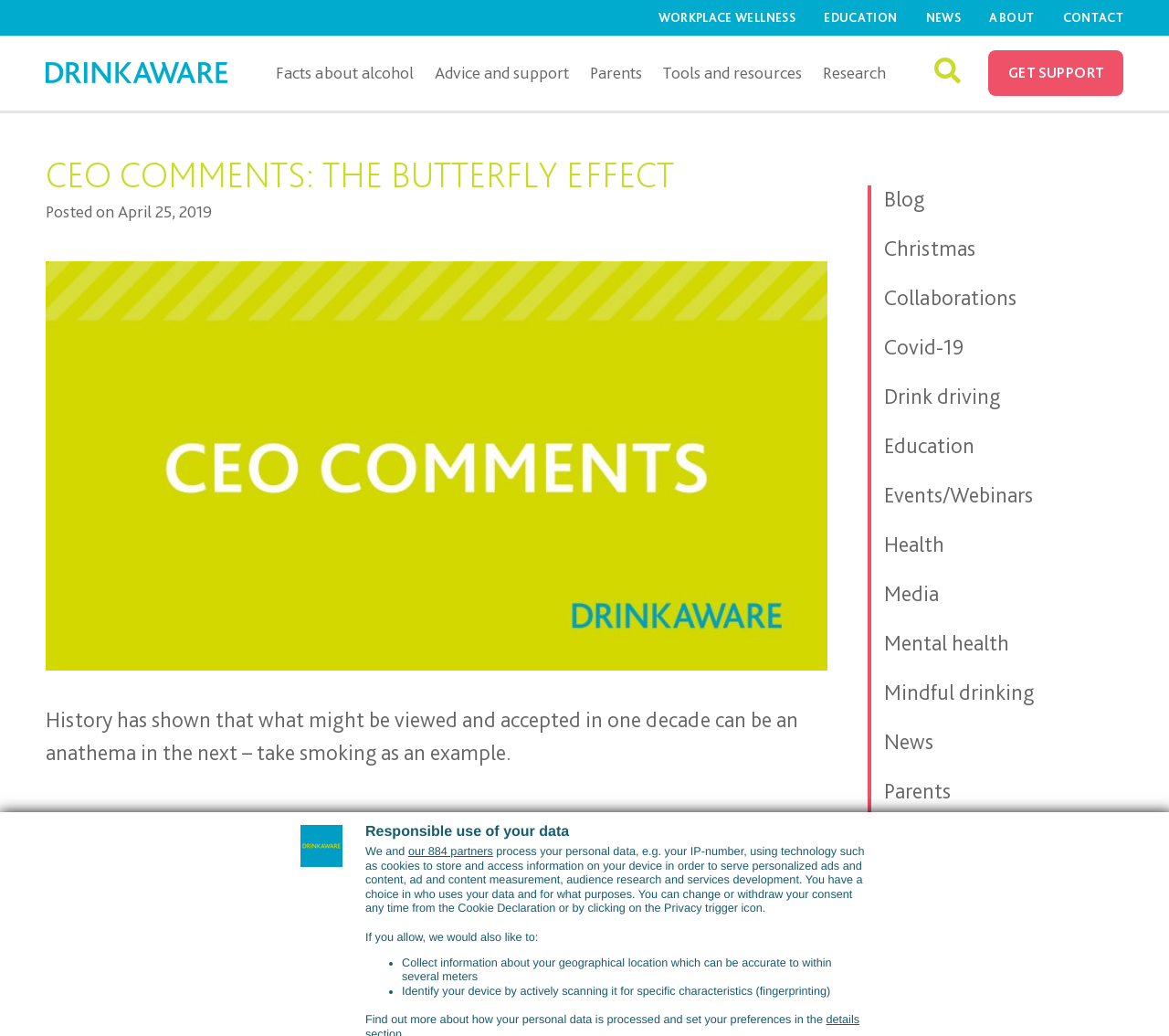What type of data is collected by the website?
Please provide a comprehensive answer based on the details in the screenshot.

I determined this answer by reading the text 'We and our 884 partners process your personal data, e.g. your IP-number, using technology such as cookies to store and access information on your device in order to serve personalized ads and content, ad and content measurement, audience research and services development.' which suggests that the website collects personal data.